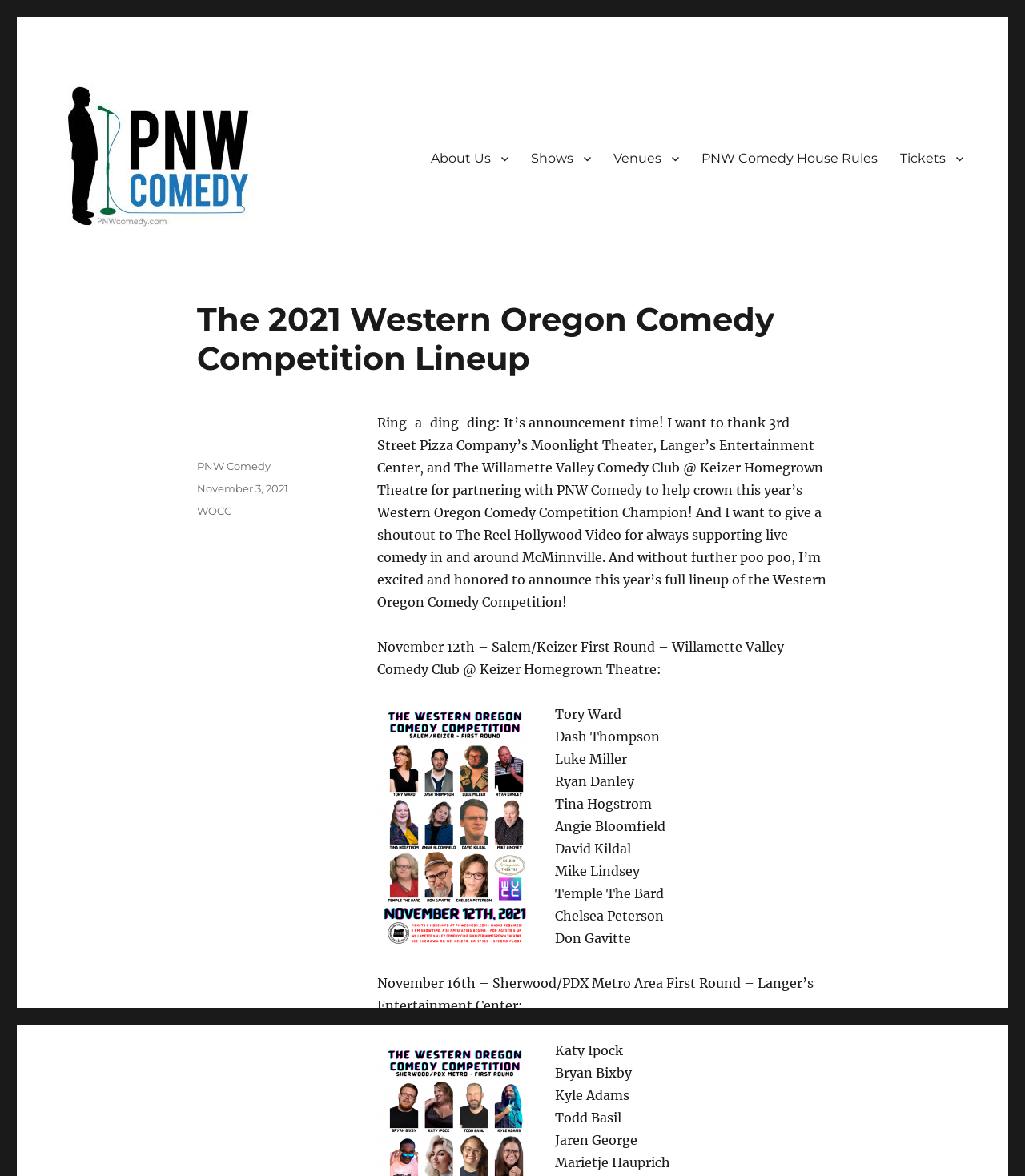What is the name of the venue for the first round of the competition in Sherwood/PDX Metro Area?
Use the image to answer the question with a single word or phrase.

Langer’s Entertainment Center